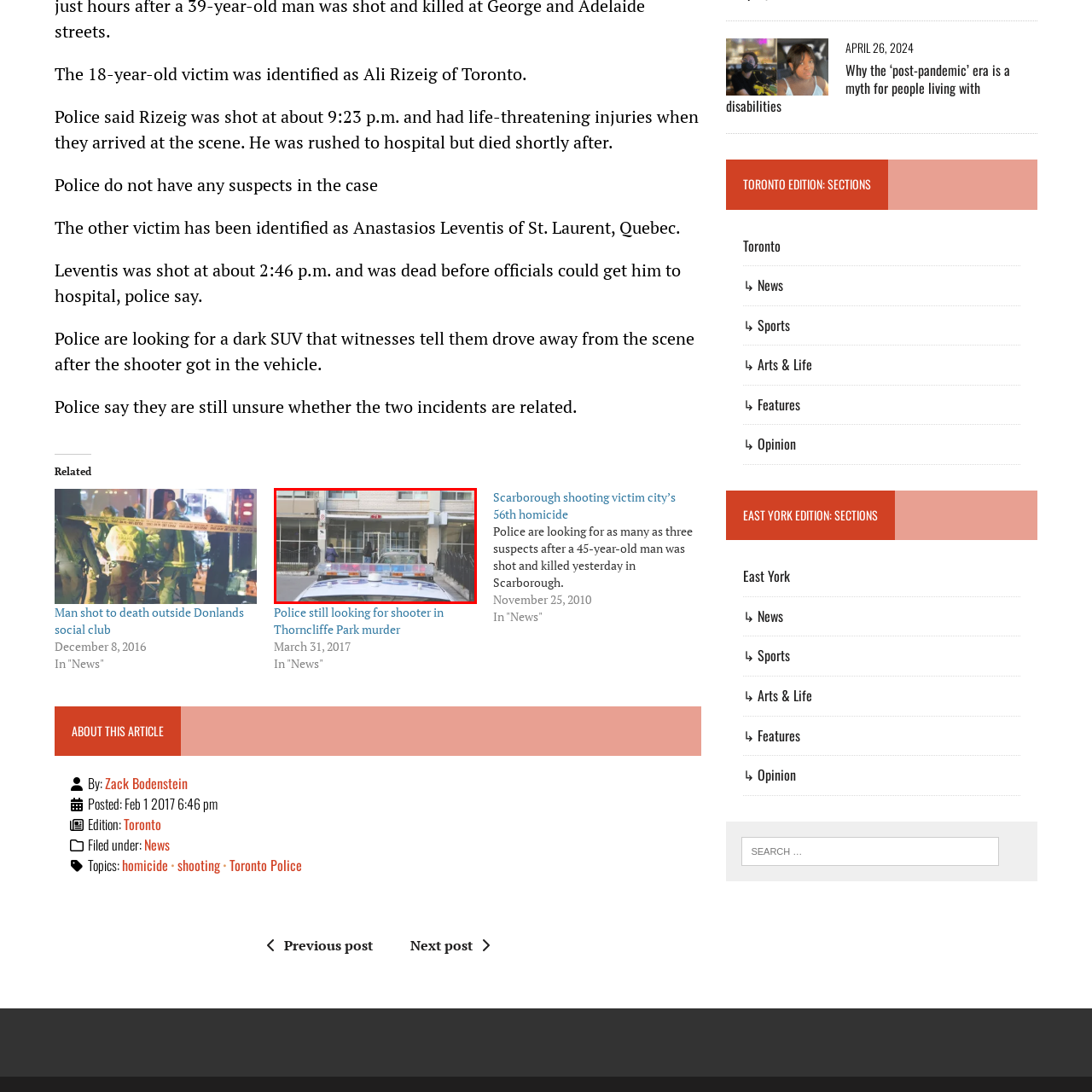View the section of the image outlined in red, What is the age of Shoaib Asakzai? Provide your response in a single word or brief phrase.

25